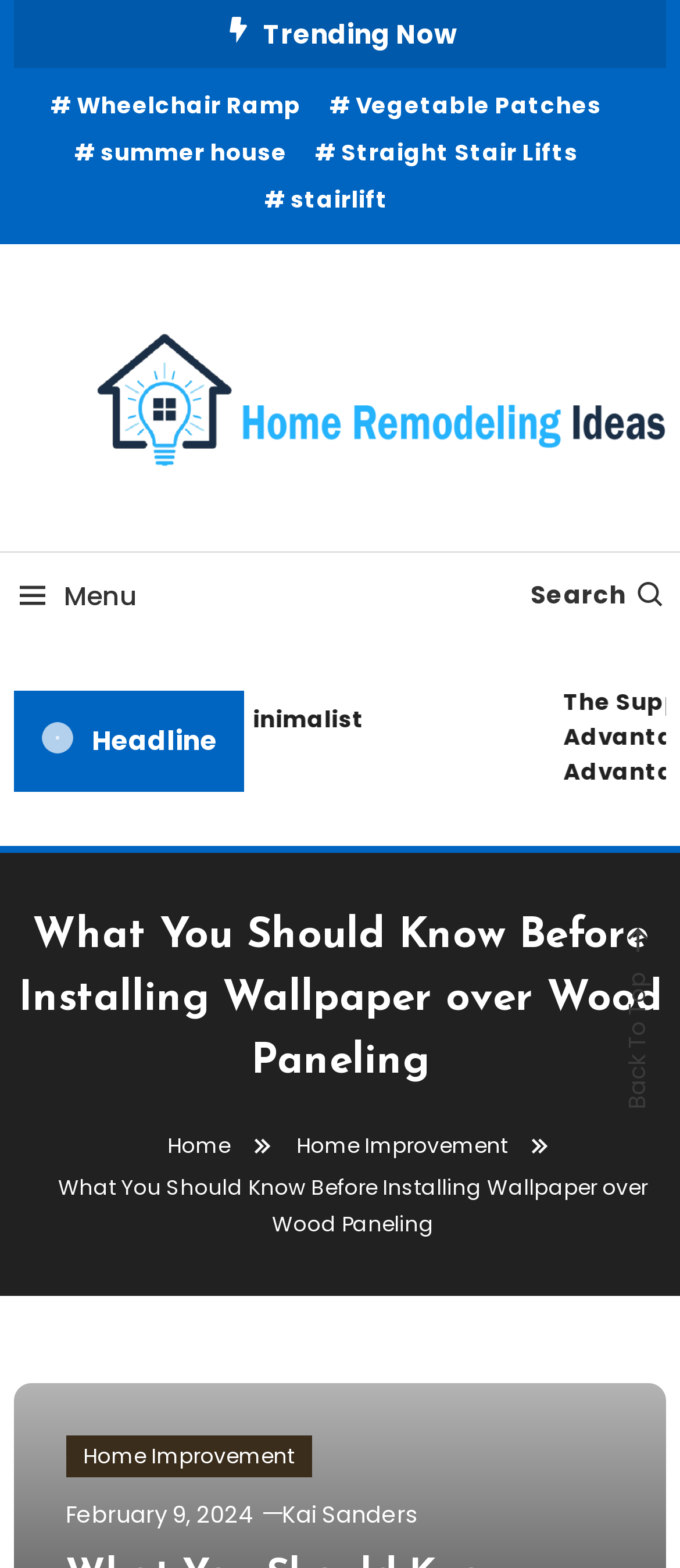Find the bounding box coordinates of the clickable region needed to perform the following instruction: "Search for something". The coordinates should be provided as four float numbers between 0 and 1, i.e., [left, top, right, bottom].

[0.78, 0.368, 0.98, 0.39]